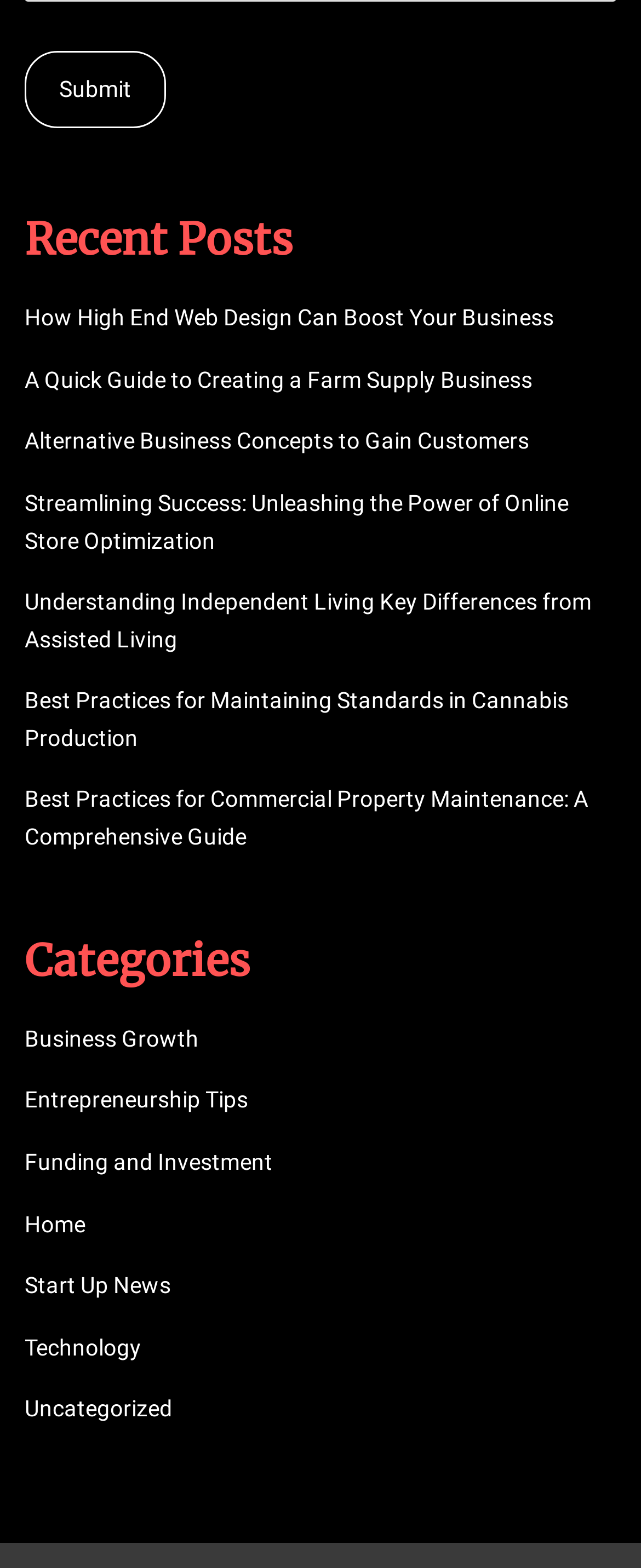Using the information from the screenshot, answer the following question thoroughly:
What is the purpose of the button at the top?

The button at the top with the text 'Submit' suggests that the user can input some information and submit it, possibly for searching or filtering purposes.